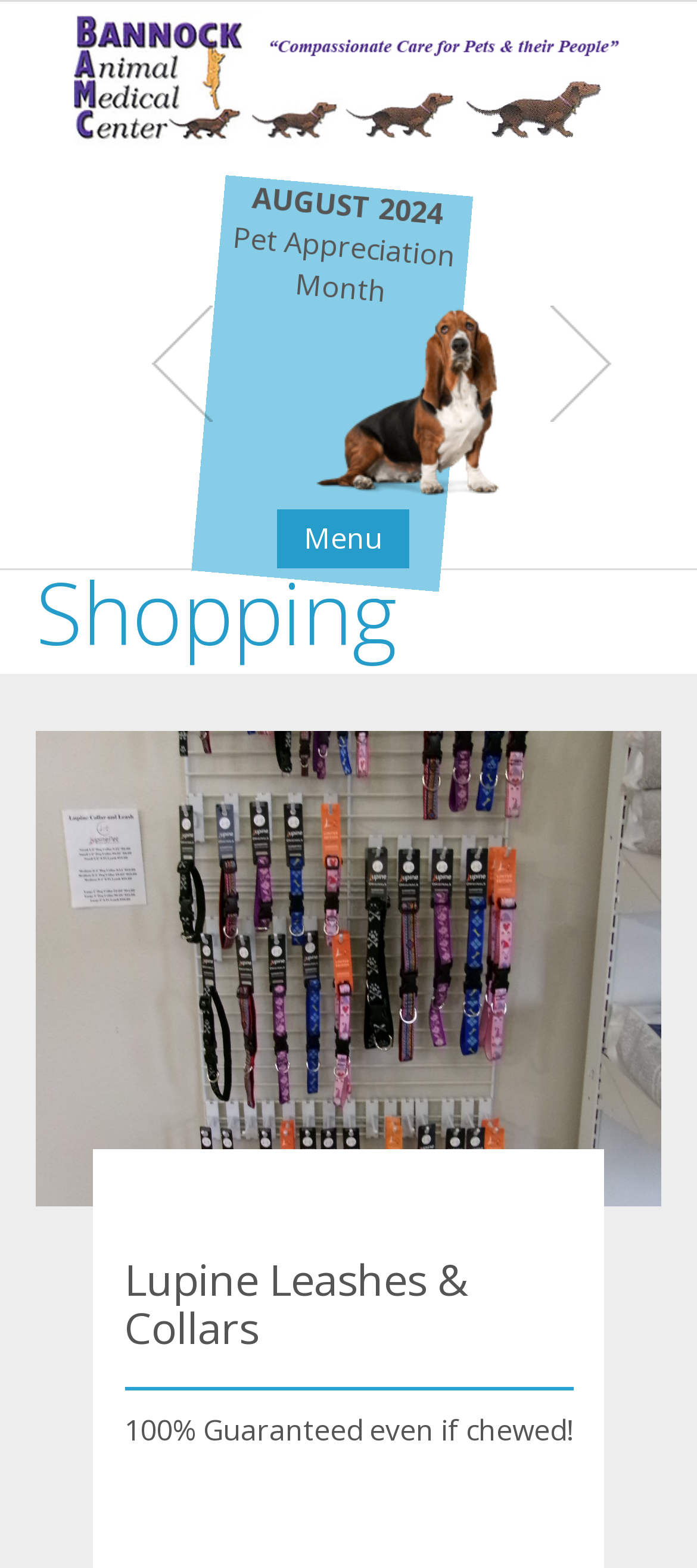Bounding box coordinates are specified in the format (top-left x, top-left y, bottom-right x, bottom-right y). All values are floating point numbers bounded between 0 and 1. Please provide the bounding box coordinate of the region this sentence describes: About US

[0.0, 0.119, 0.103, 0.203]